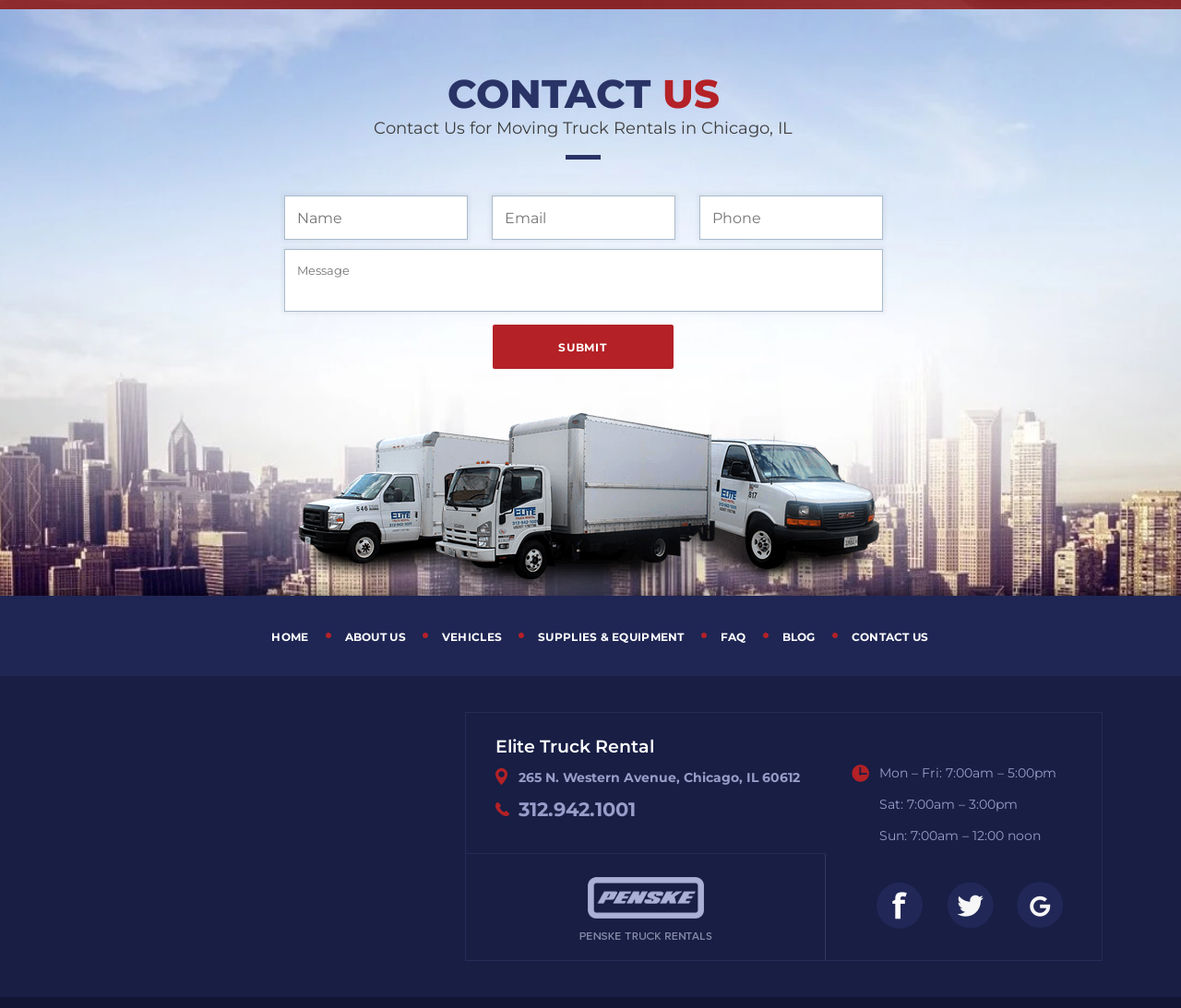Determine the bounding box coordinates for the clickable element to execute this instruction: "Go to the HOME page". Provide the coordinates as four float numbers between 0 and 1, i.e., [left, top, right, bottom].

[0.23, 0.625, 0.261, 0.639]